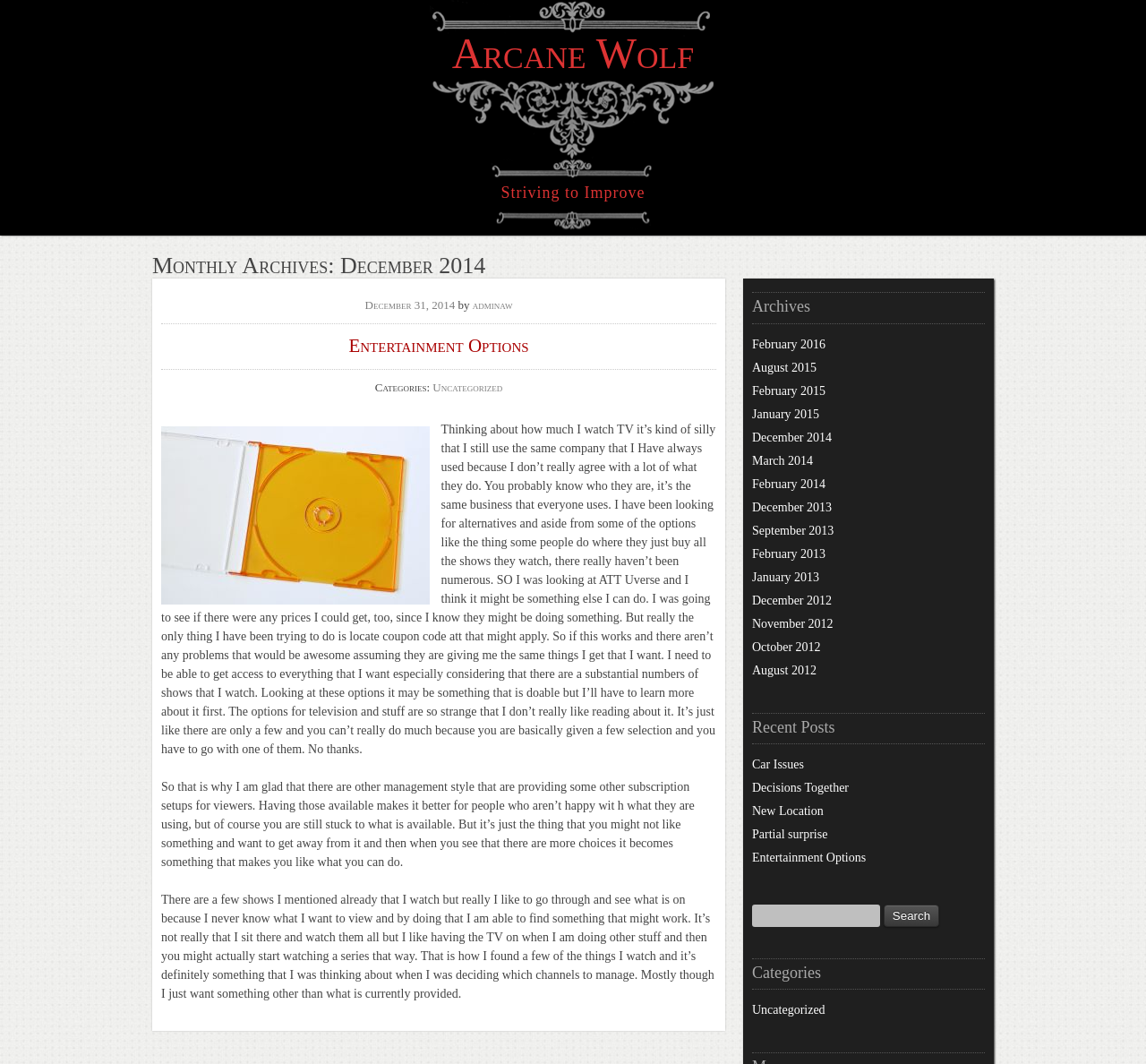Kindly provide the bounding box coordinates of the section you need to click on to fulfill the given instruction: "Click on the HOME link".

None